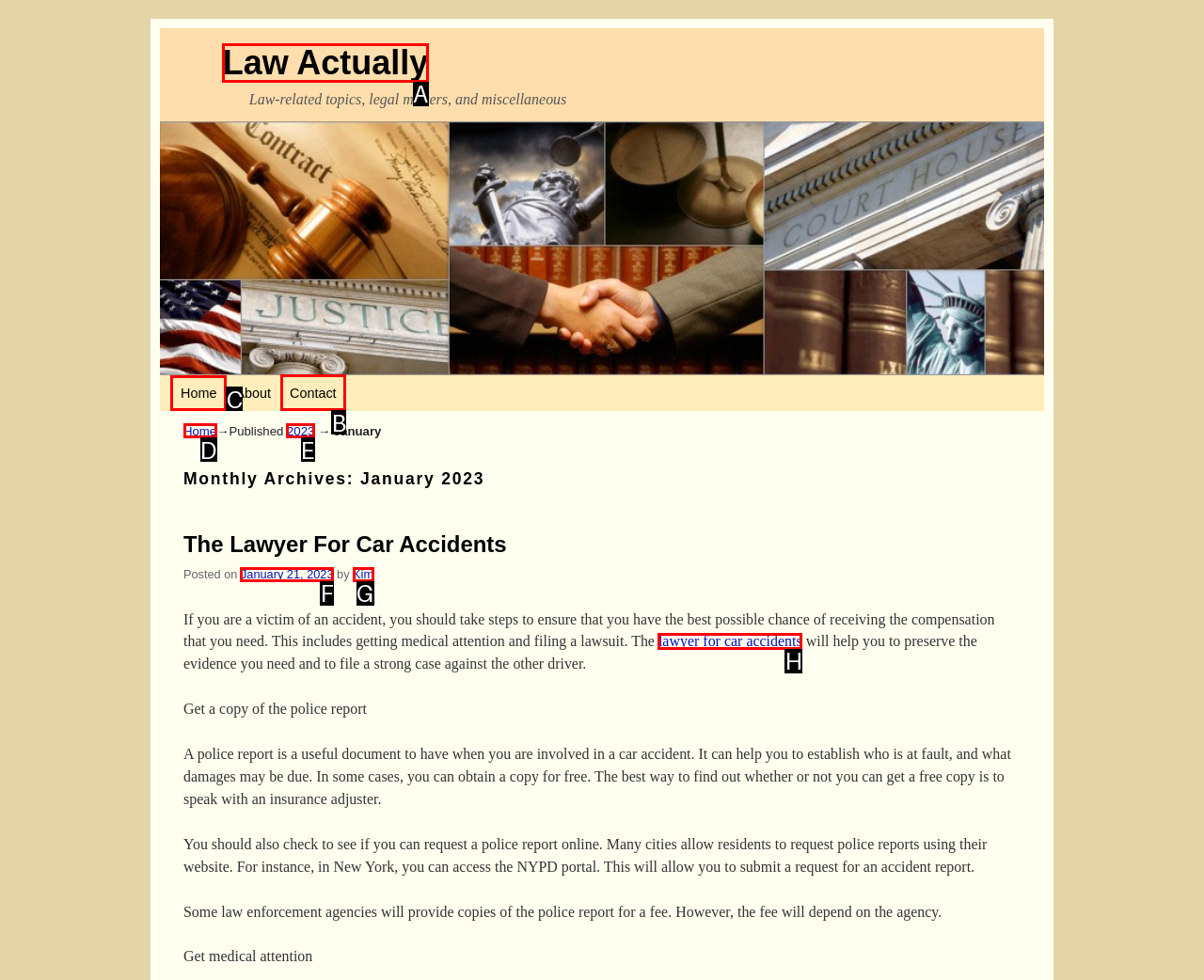Select the proper UI element to click in order to perform the following task: Click on the 'Home' link. Indicate your choice with the letter of the appropriate option.

C